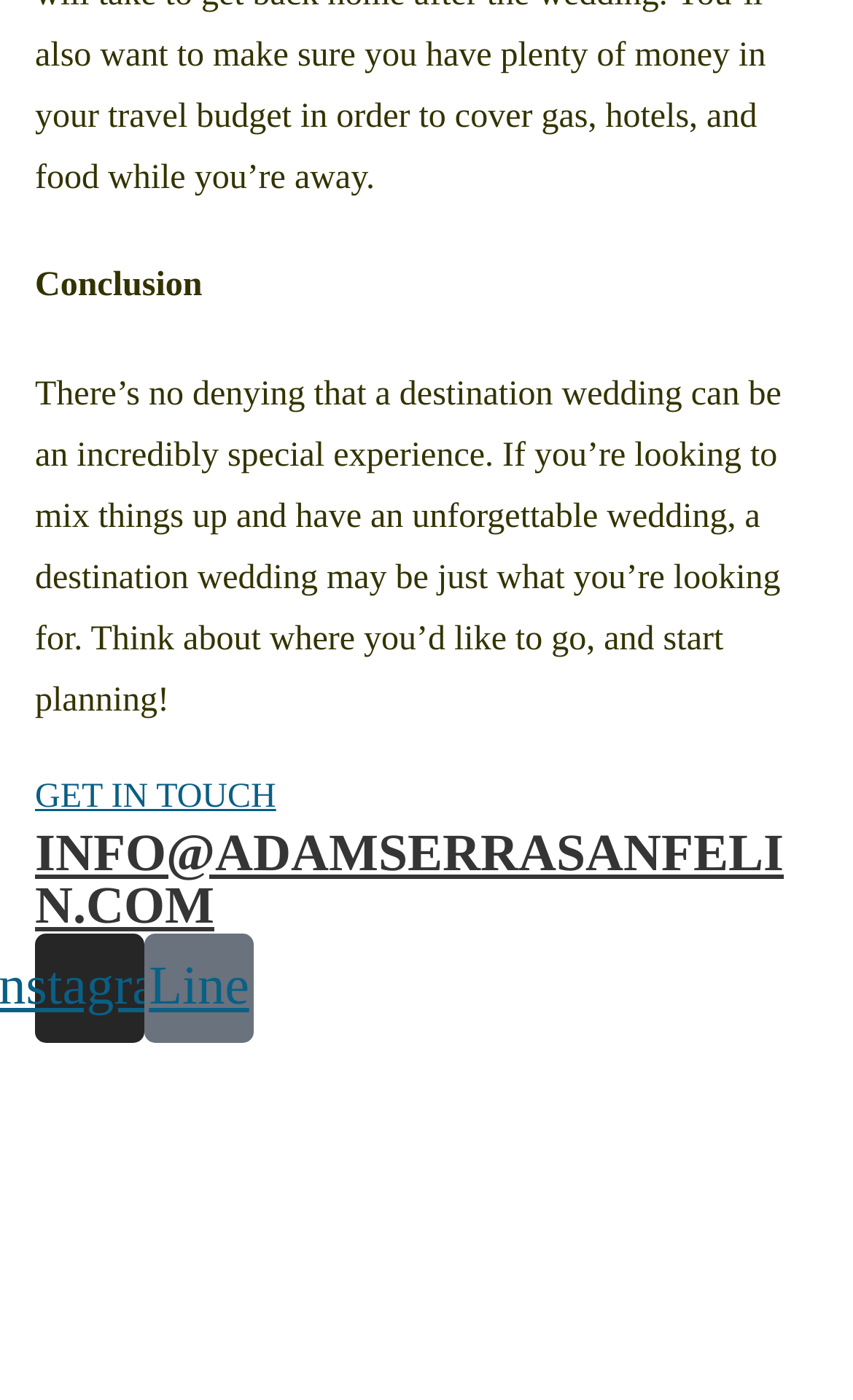Answer this question using a single word or a brief phrase:
What is the topic of the webpage?

Destination wedding